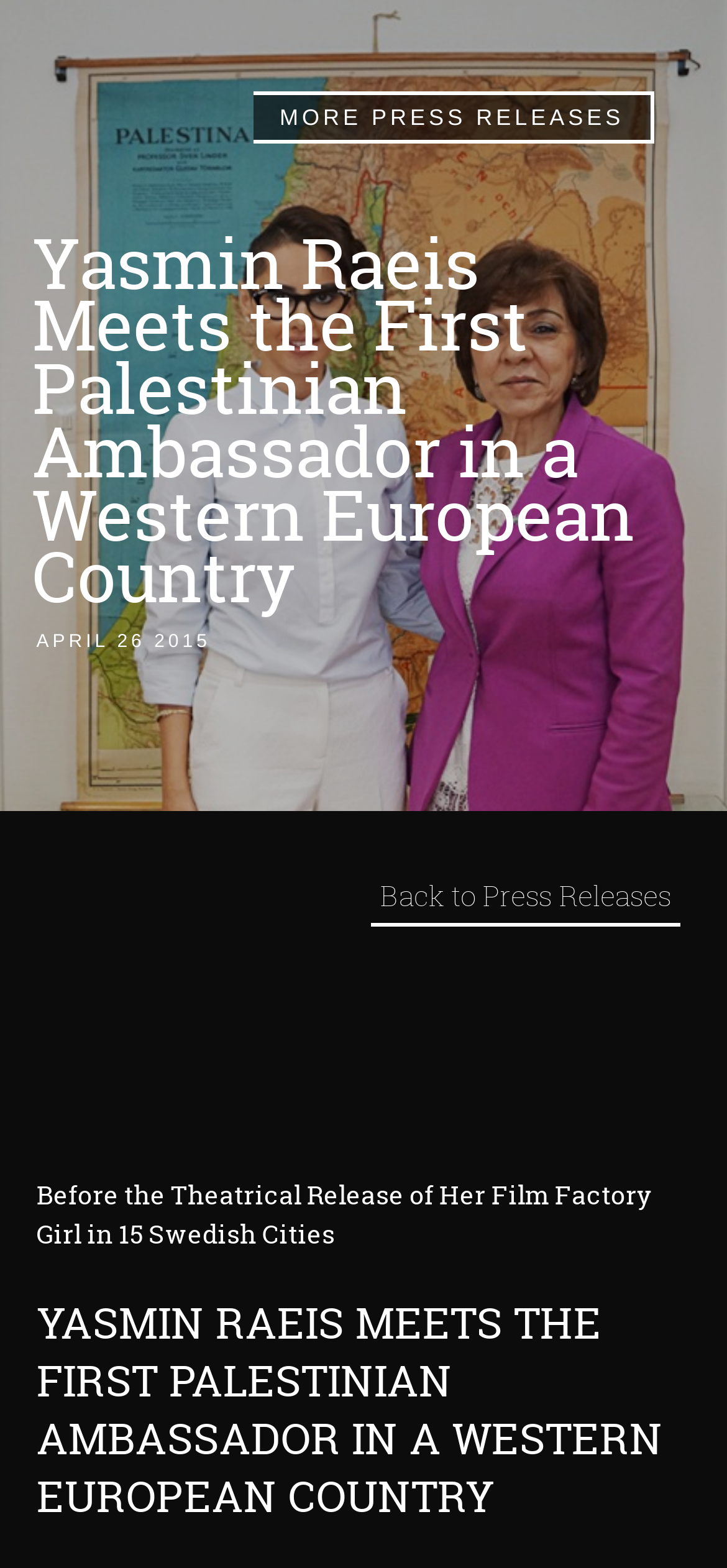Generate a thorough caption that explains the contents of the webpage.

The webpage appears to be a news article or press release about Yasmin Raeis meeting the first Palestinian Ambassador in a Western European Country. 

At the top of the page, there is a header section that spans the entire width of the page. Within this section, there is a link to "MORE PRESS RELEASES" located near the top-right corner. Below this link, there is a heading that displays the title of the article, "Yasmin Raeis Meets the First Palestinian Ambassador in a Western European Country", which takes up most of the width of the page. 

To the right of the title, there is a time element that displays the date "APRIL 26 2015". 

Below the header section, there is a link to "Back to Press Releases" located near the top-center of the page. 

The main content of the article starts with a paragraph of text that describes Yasmin Raeis' film, "Factory Girl", being released in 15 Swedish cities. This text is followed by a short gap, and then another heading that repeats the title of the article, "YASMIN RAEIS MEETS THE FIRST PALESTINIAN AMBASSADOR IN A WESTERN EUROPEAN COUNTRY", which spans almost the entire width of the page.